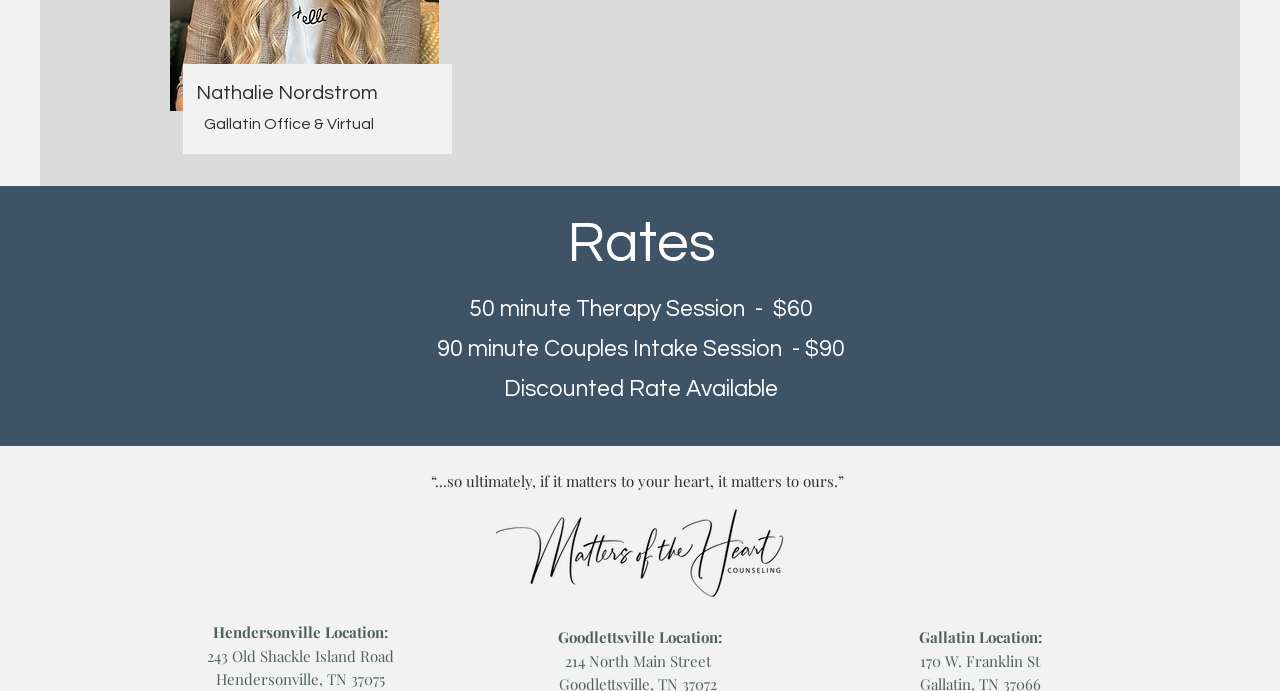How many locations are listed on the webpage?
Refer to the image and provide a thorough answer to the question.

The webpage lists three locations: Hendersonville, Goodlettsville, and Gallatin, each with their respective addresses.